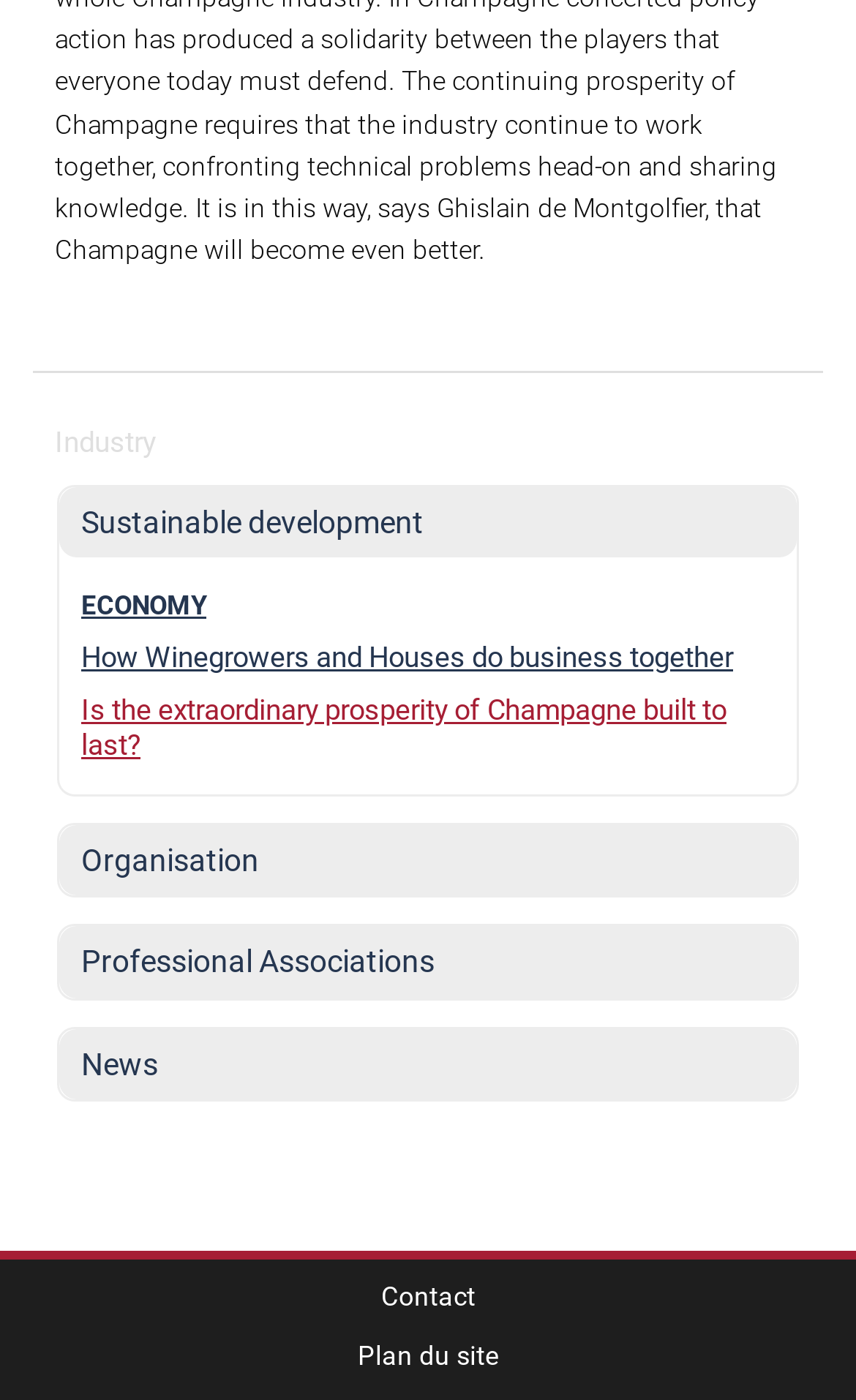What is the first link in the tablist?
Using the visual information from the image, give a one-word or short-phrase answer.

Sustainable development